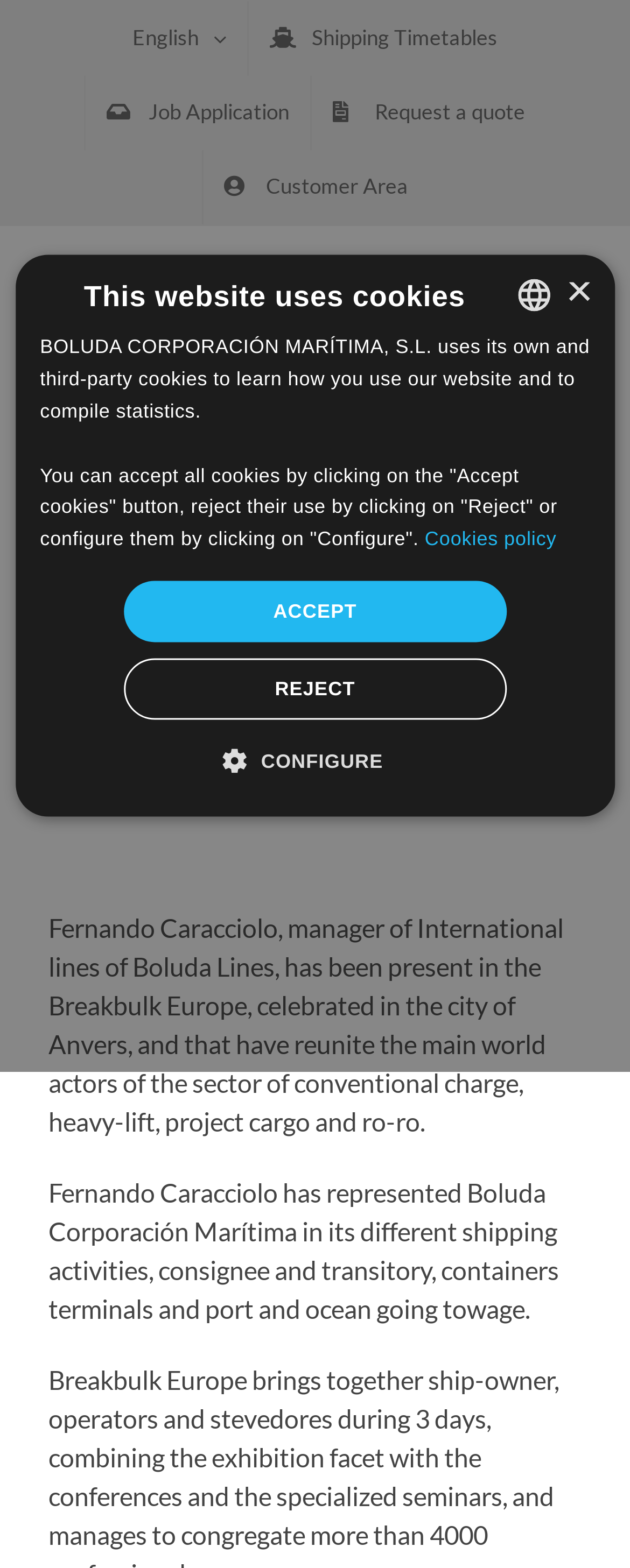Provide a brief response using a word or short phrase to this question:
What is the name of the company in the VIII Breakbulk Europe?

Boluda Corporación Marítima